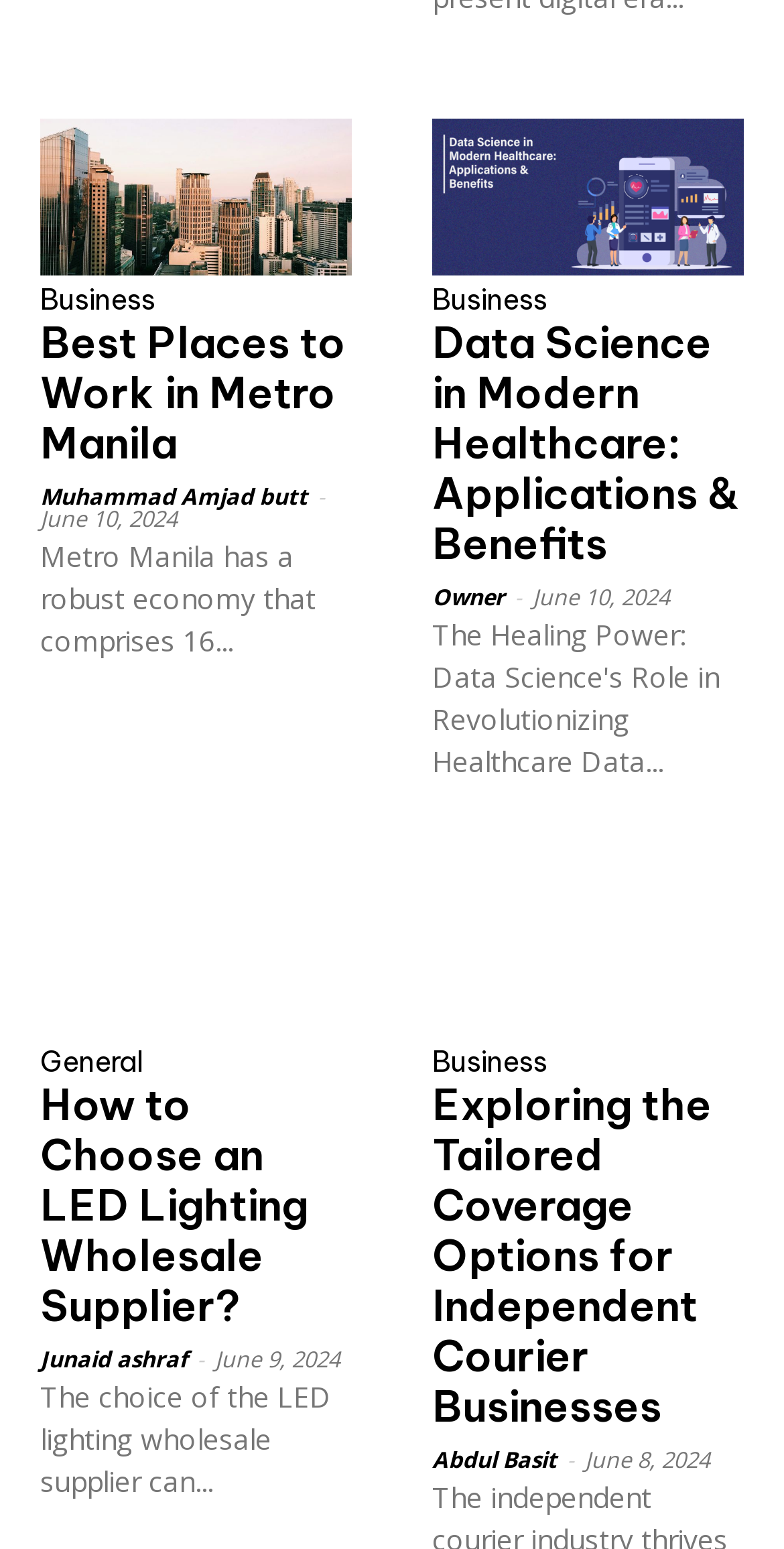Please determine the bounding box coordinates of the element to click on in order to accomplish the following task: "Check the post by Abdul Basit". Ensure the coordinates are four float numbers ranging from 0 to 1, i.e., [left, top, right, bottom].

[0.551, 0.932, 0.71, 0.952]